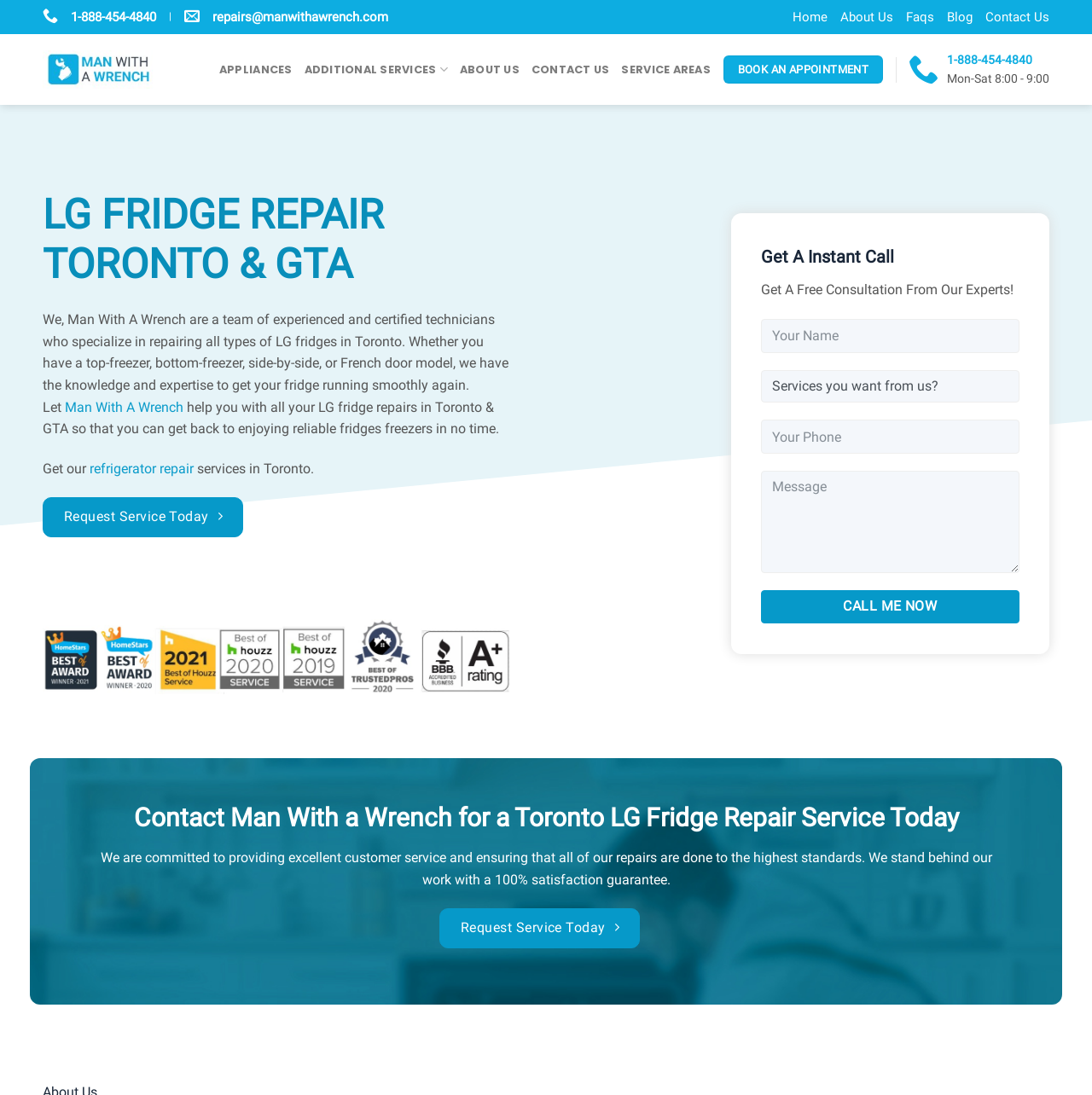What types of LG fridges can Man With A Wrench repair?
Look at the image and respond to the question as thoroughly as possible.

I found this information in the paragraph that describes the services offered by Man With A Wrench. It mentions that they can repair all types of LG fridges, and lists these specific models as examples.